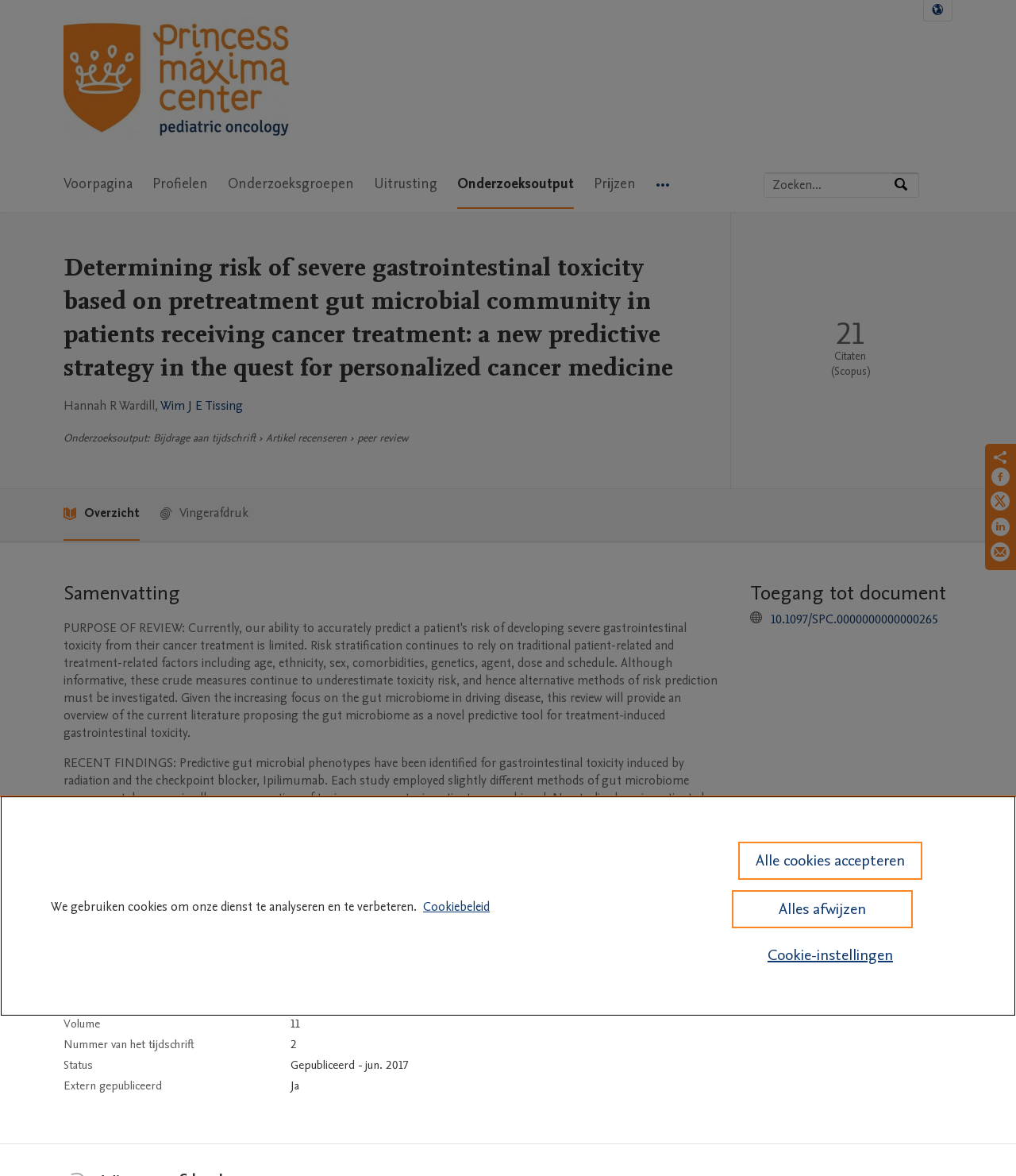How many authors are mentioned in the article?
Refer to the image and answer the question using a single word or phrase.

2